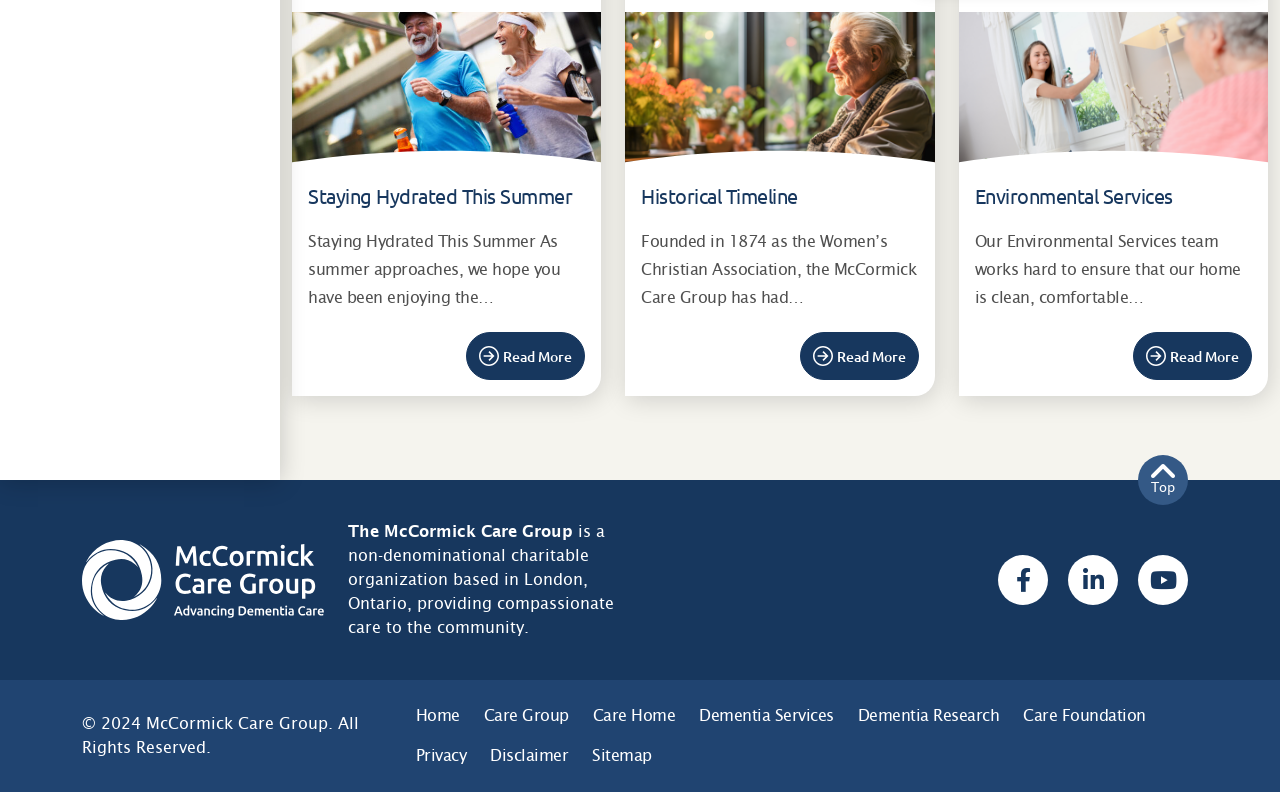Reply to the question with a single word or phrase:
What is the purpose of the McCormick Care Group?

providing compassionate care